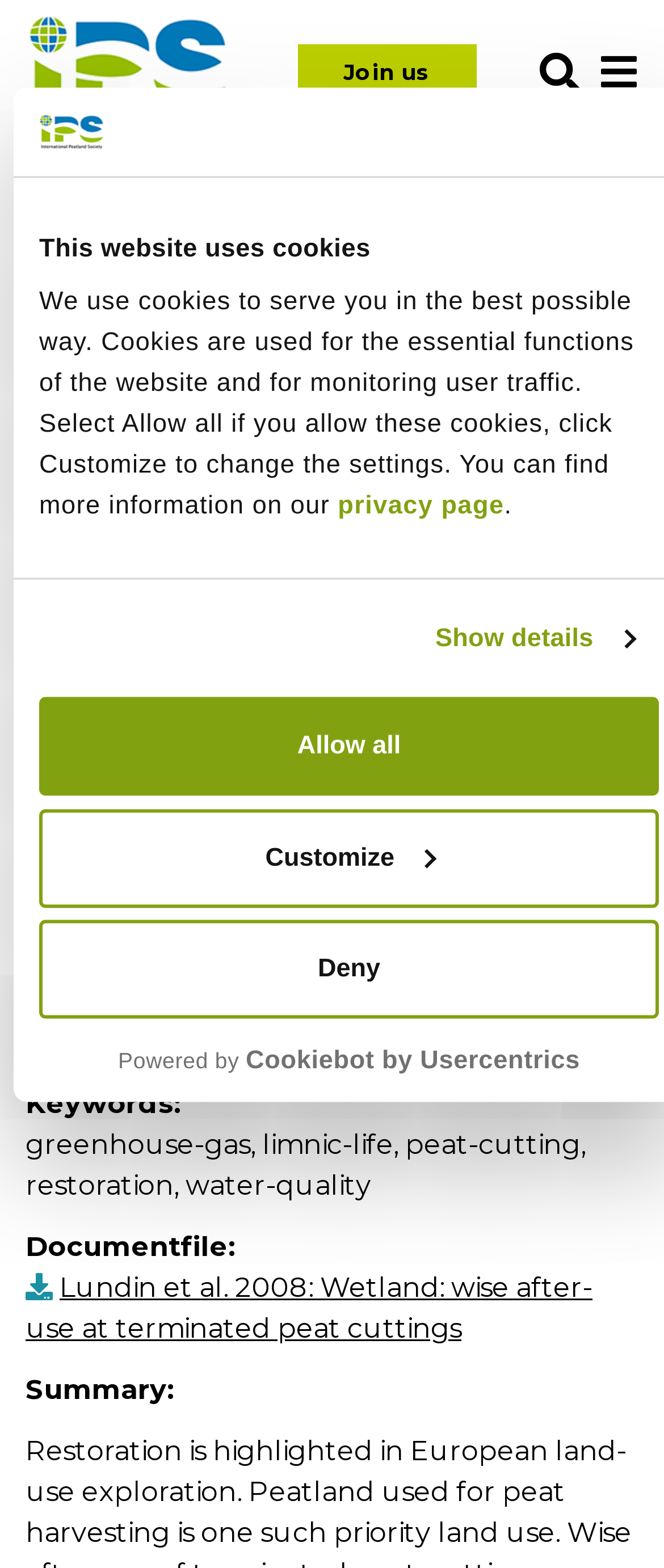Answer the question below with a single word or a brief phrase: 
What is the title of the book?

After Wise Use – The Future of Peatlands